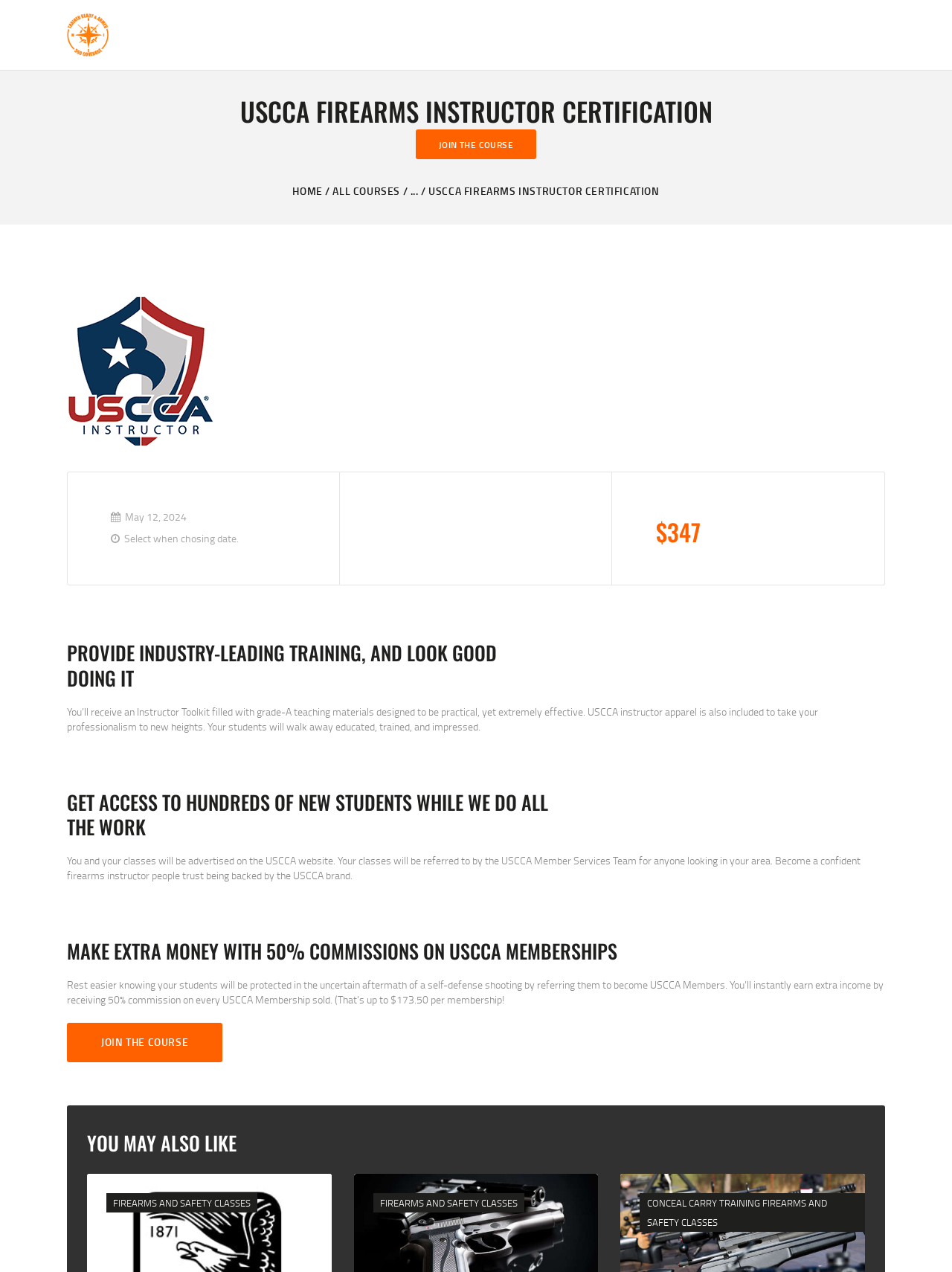Please identify the bounding box coordinates for the region that you need to click to follow this instruction: "Click the 'HOME' link".

[0.307, 0.144, 0.339, 0.156]